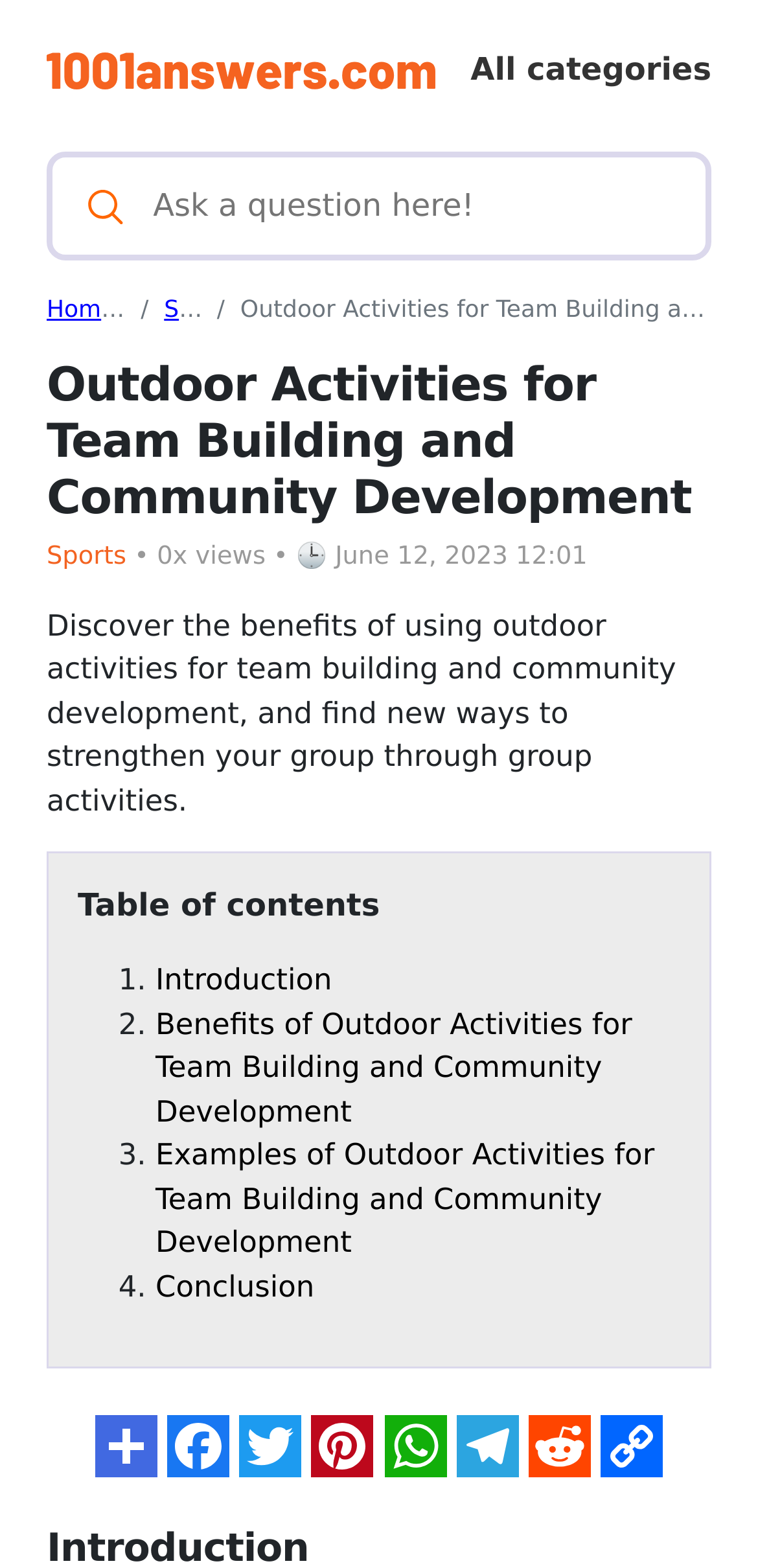How many links are there in the breadcrumb navigation?
Using the image, provide a concise answer in one word or a short phrase.

2